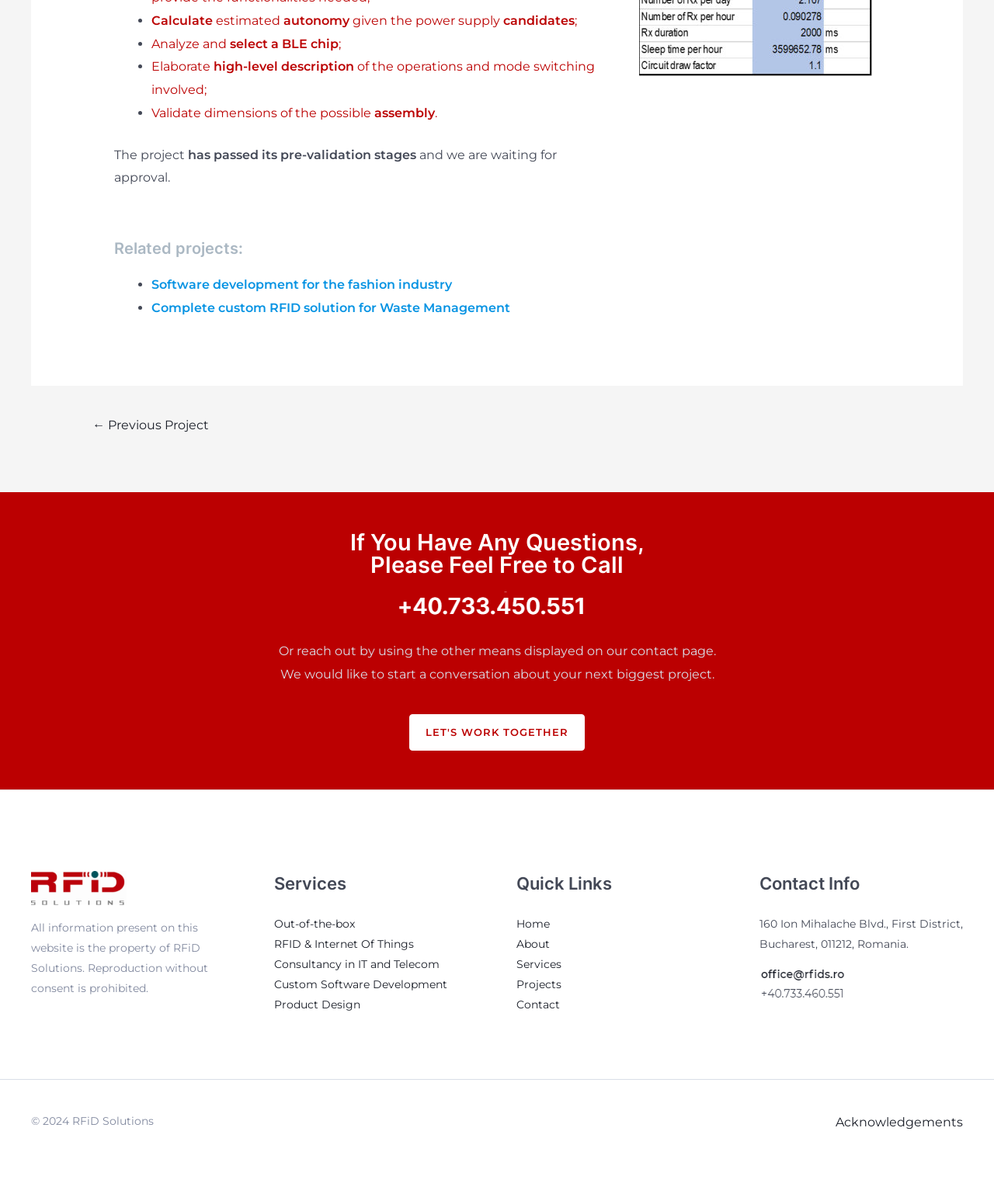What is the company's address?
Refer to the image and give a detailed response to the question.

The company's address can be found in the 'Contact Info' section of the footer. The address is '160 Ion Mihalache Blvd., First District, Bucharest, 011212, Romania'.